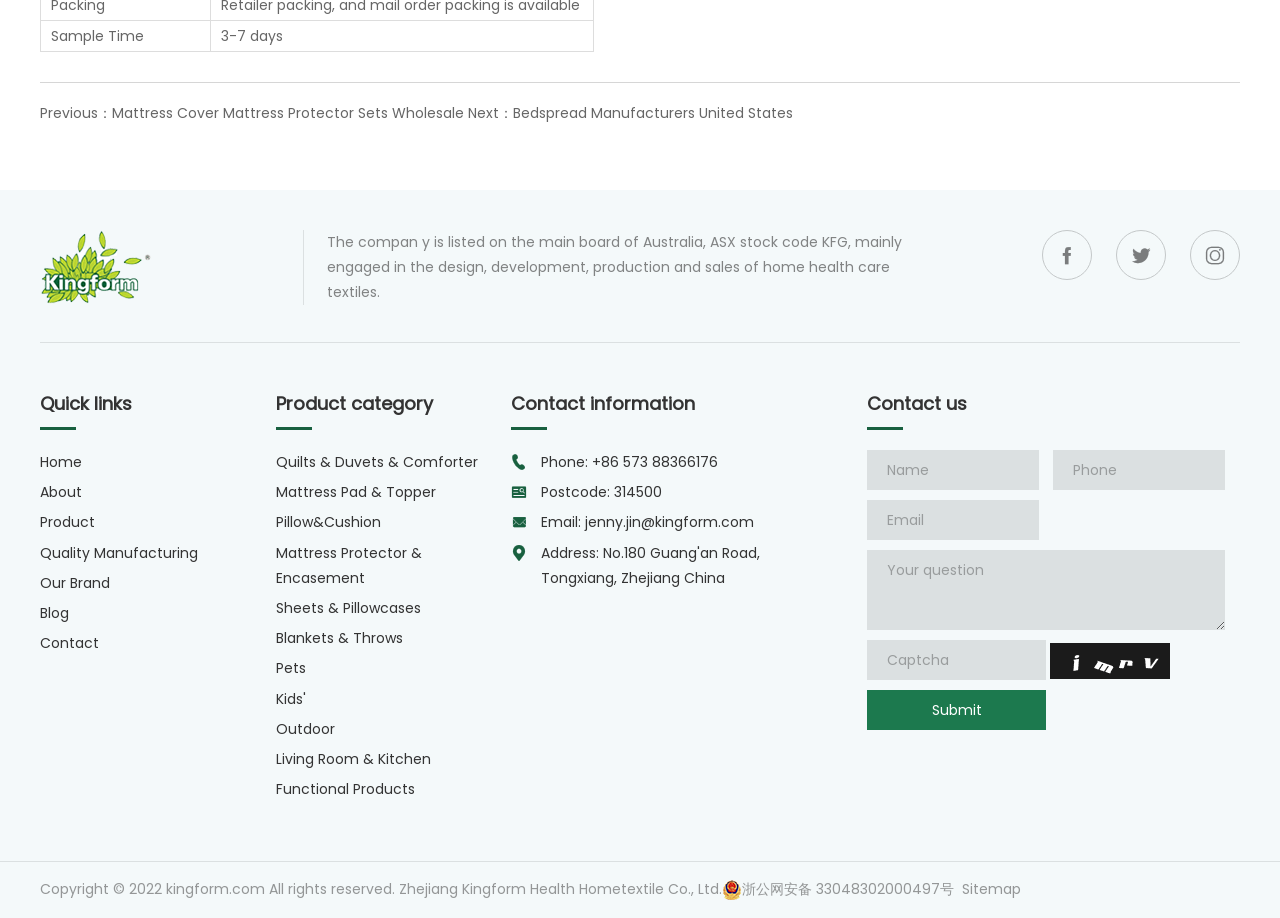Select the bounding box coordinates of the element I need to click to carry out the following instruction: "Click on the 'Previous' link".

[0.031, 0.112, 0.362, 0.134]